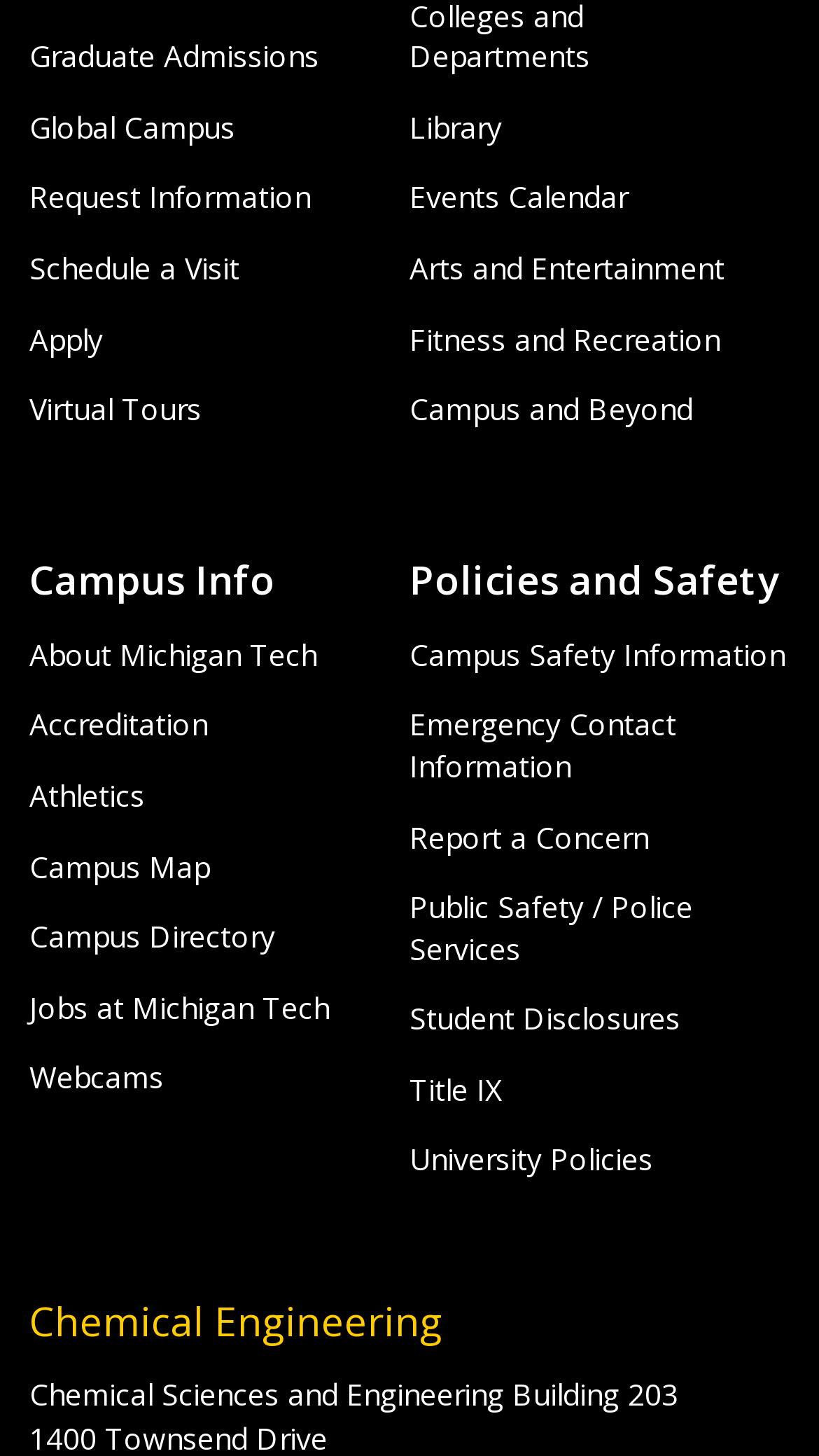Please identify the coordinates of the bounding box for the clickable region that will accomplish this instruction: "Visit the Library".

[0.5, 0.073, 0.613, 0.101]